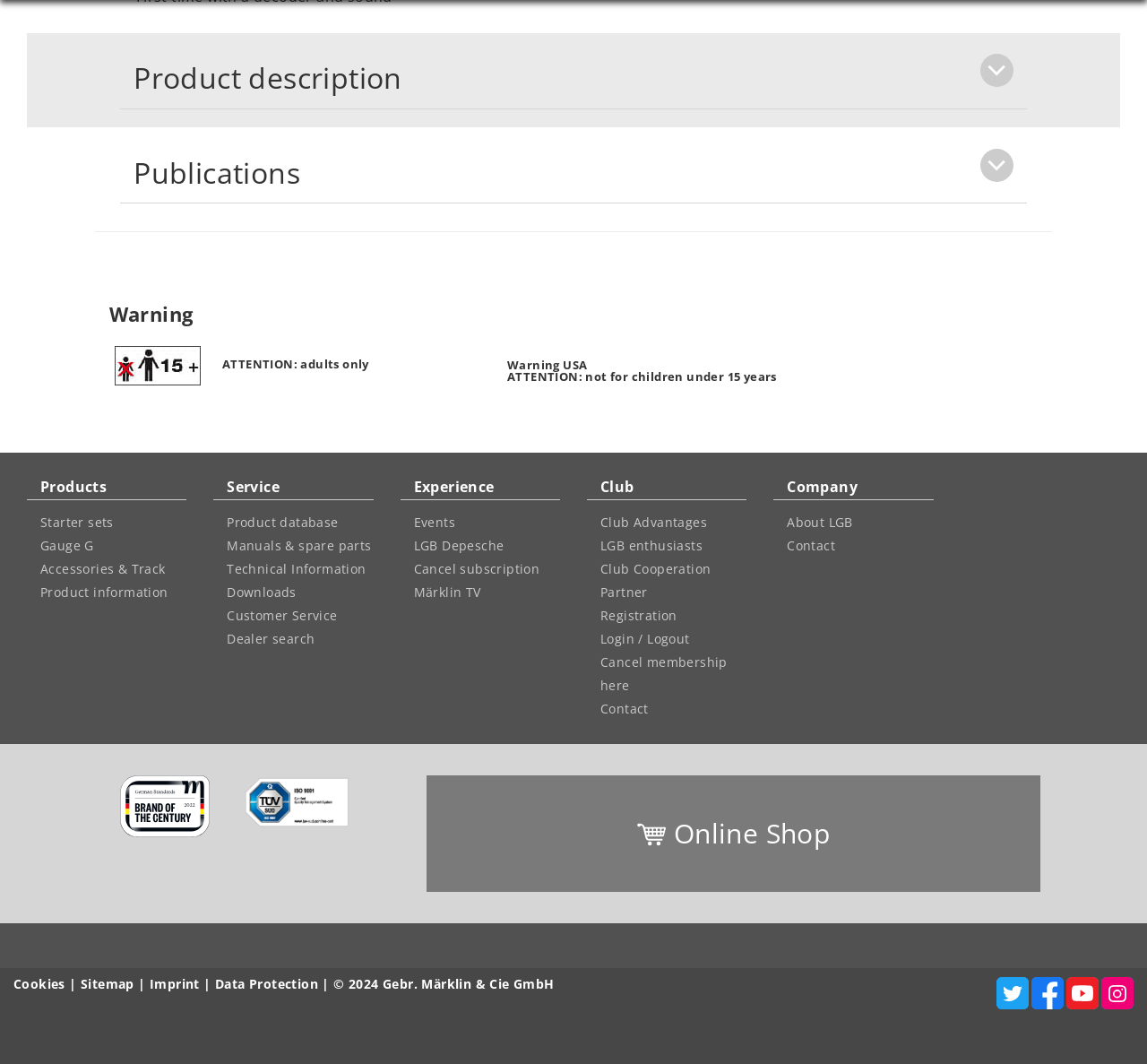What is the purpose of the 'Club' section?
Please provide a single word or phrase as your answer based on the screenshot.

Membership benefits